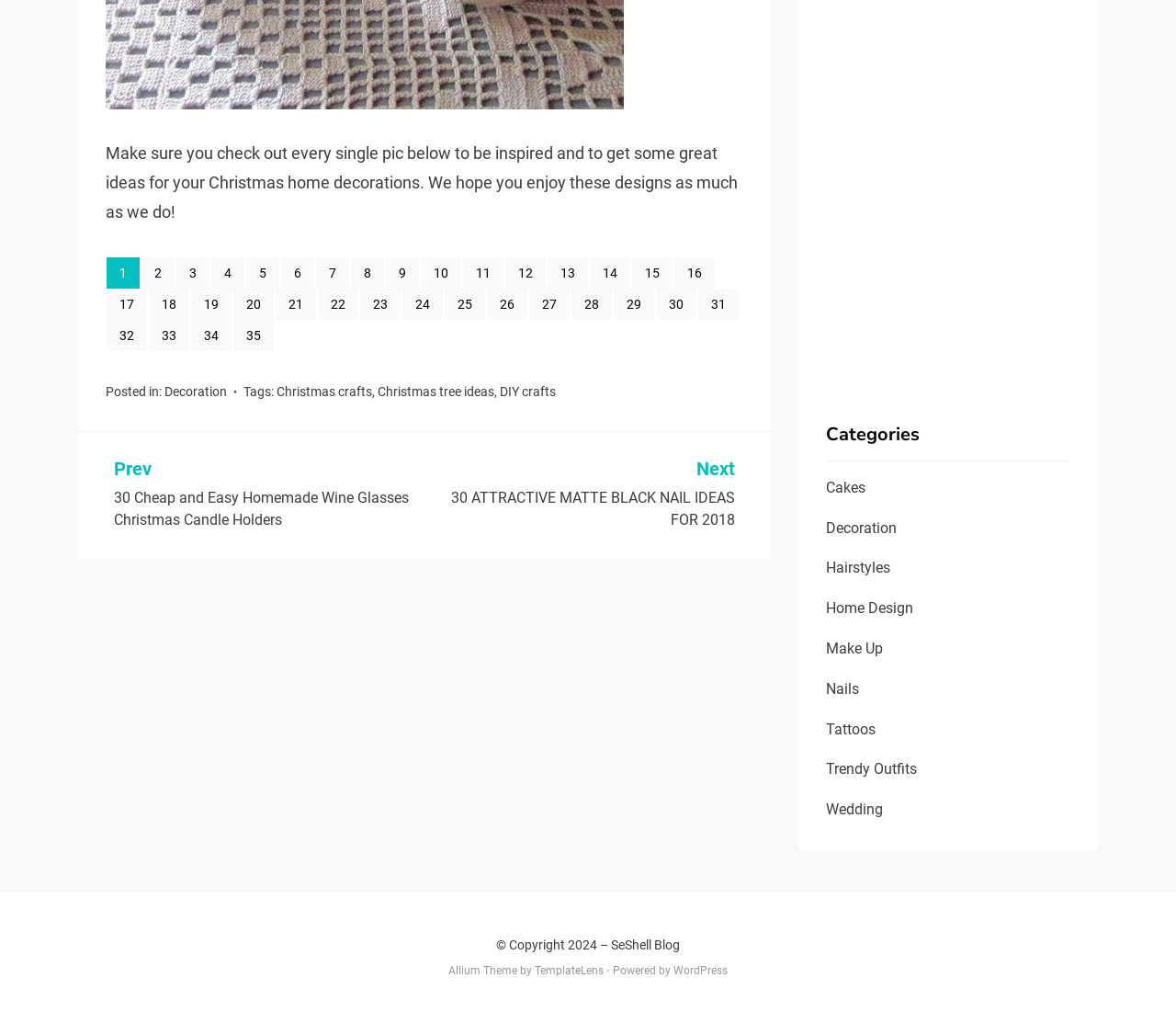Answer the question with a brief word or phrase:
How many categories are listed on this webpage?

10